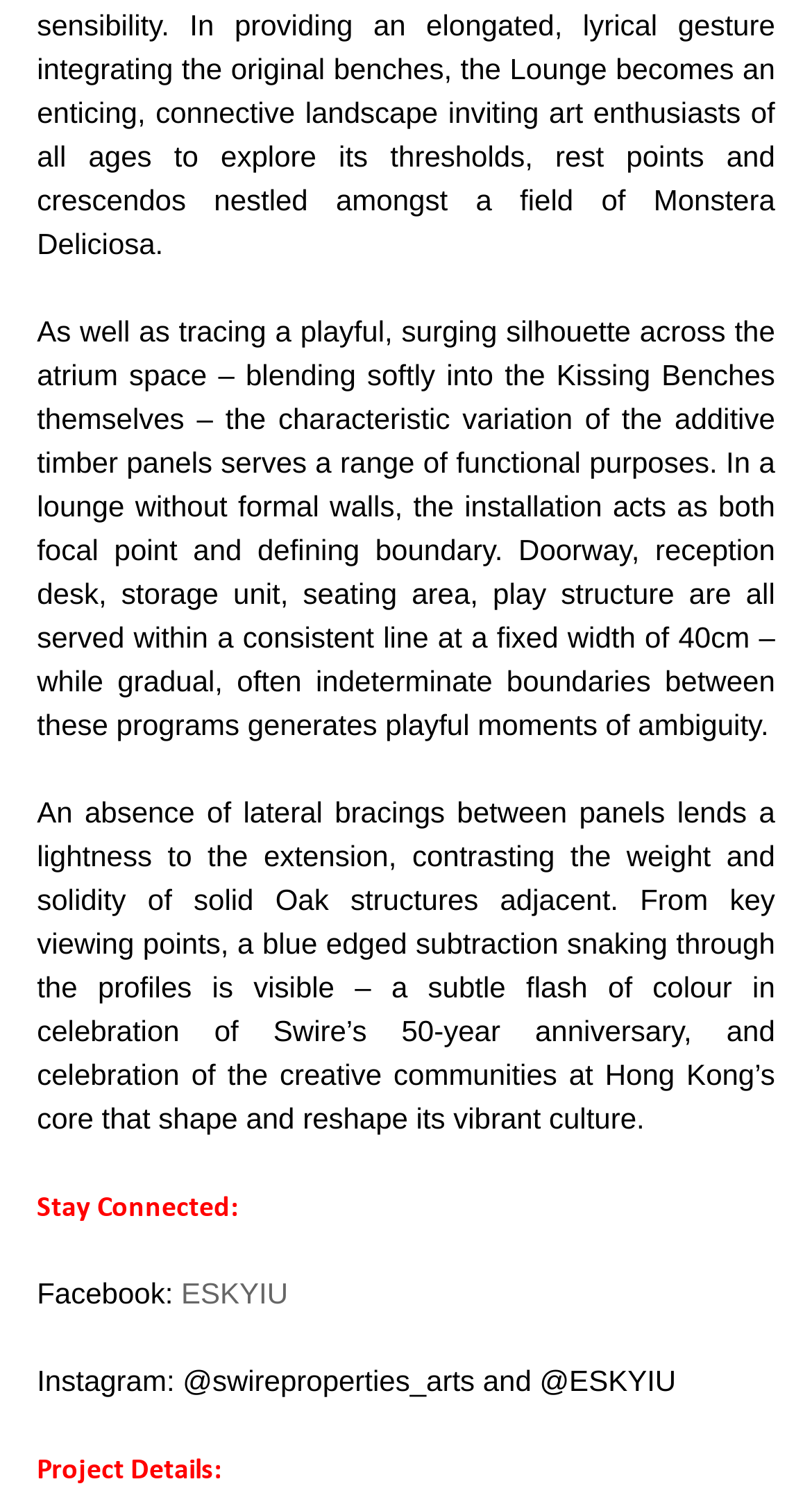Provide a one-word or short-phrase response to the question:
What is the Instagram handle of Swire Properties Arts?

@swireproperties_arts